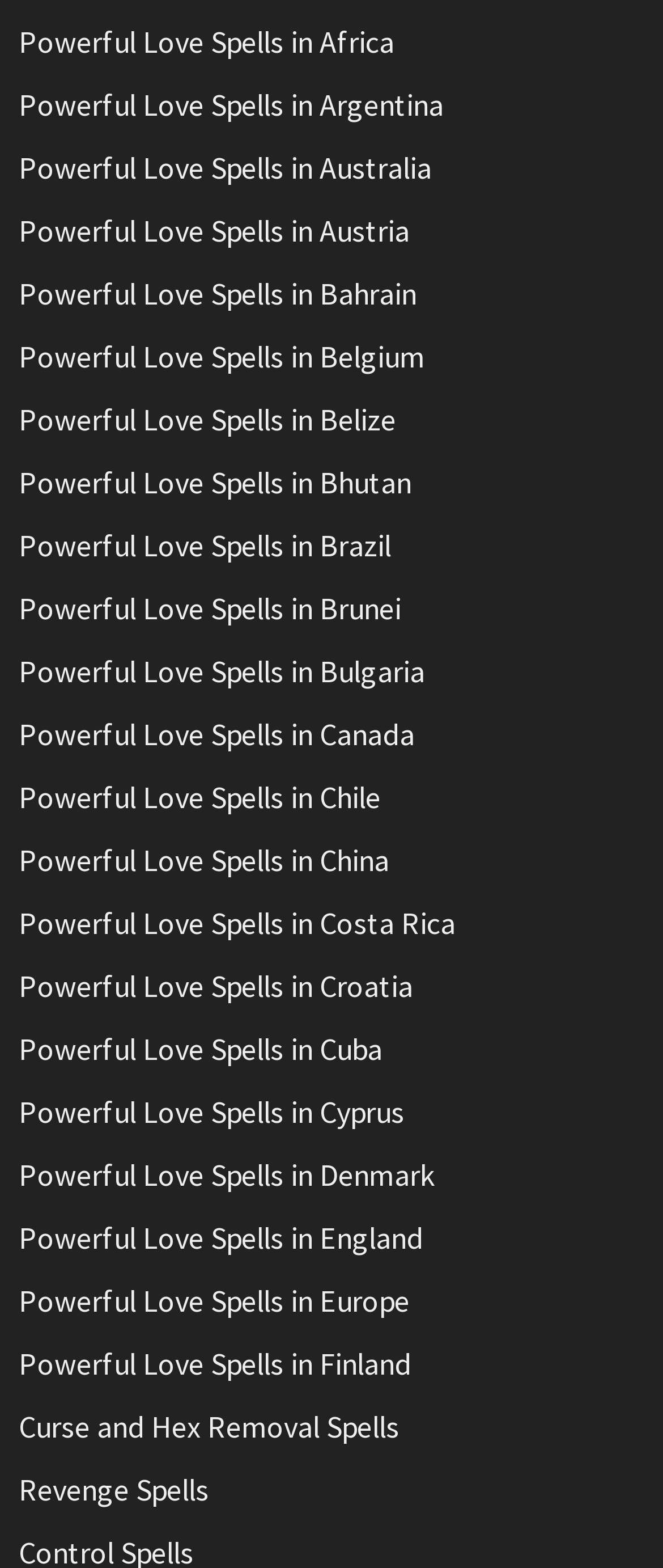Determine the coordinates of the bounding box for the clickable area needed to execute this instruction: "View Curse and Hex Removal Spells".

[0.029, 0.897, 0.603, 0.922]